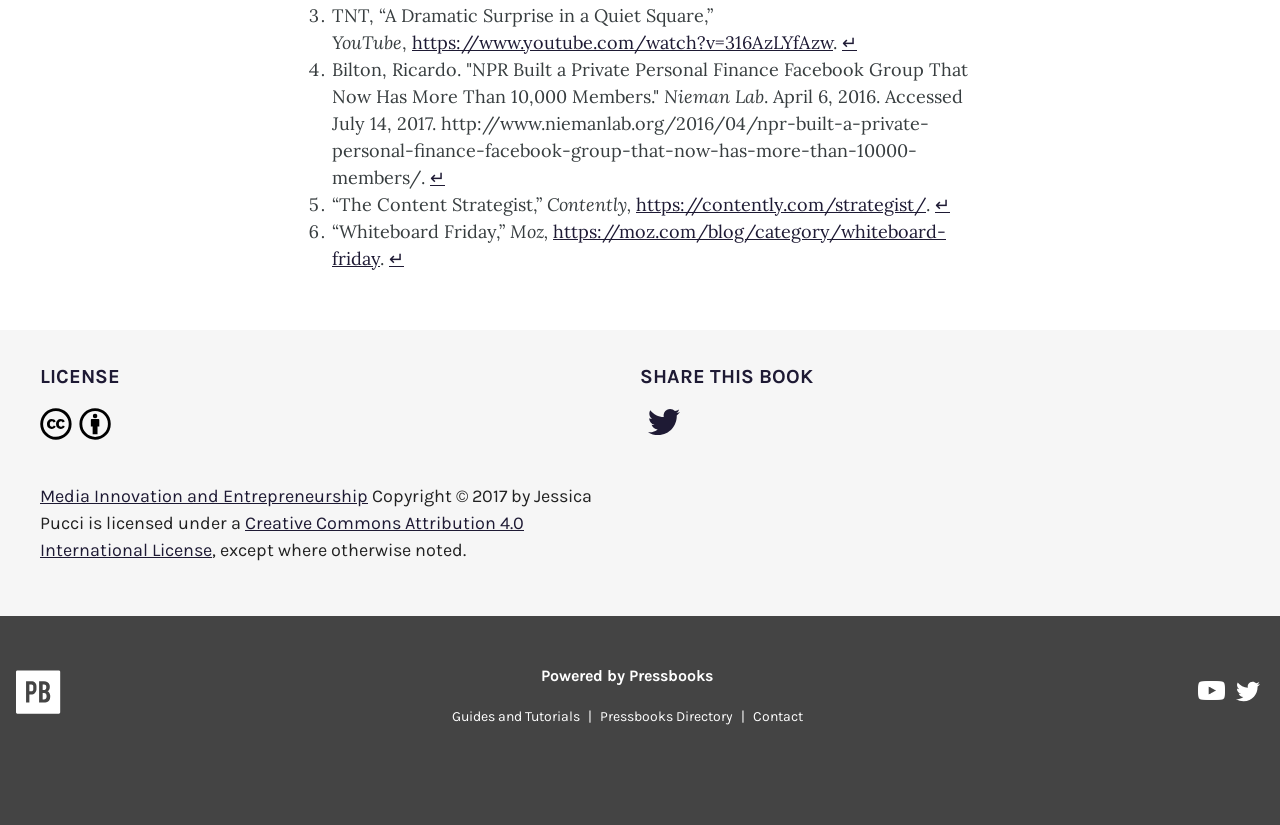Please identify the bounding box coordinates of where to click in order to follow the instruction: "Click on the YouTube link".

[0.259, 0.037, 0.314, 0.065]